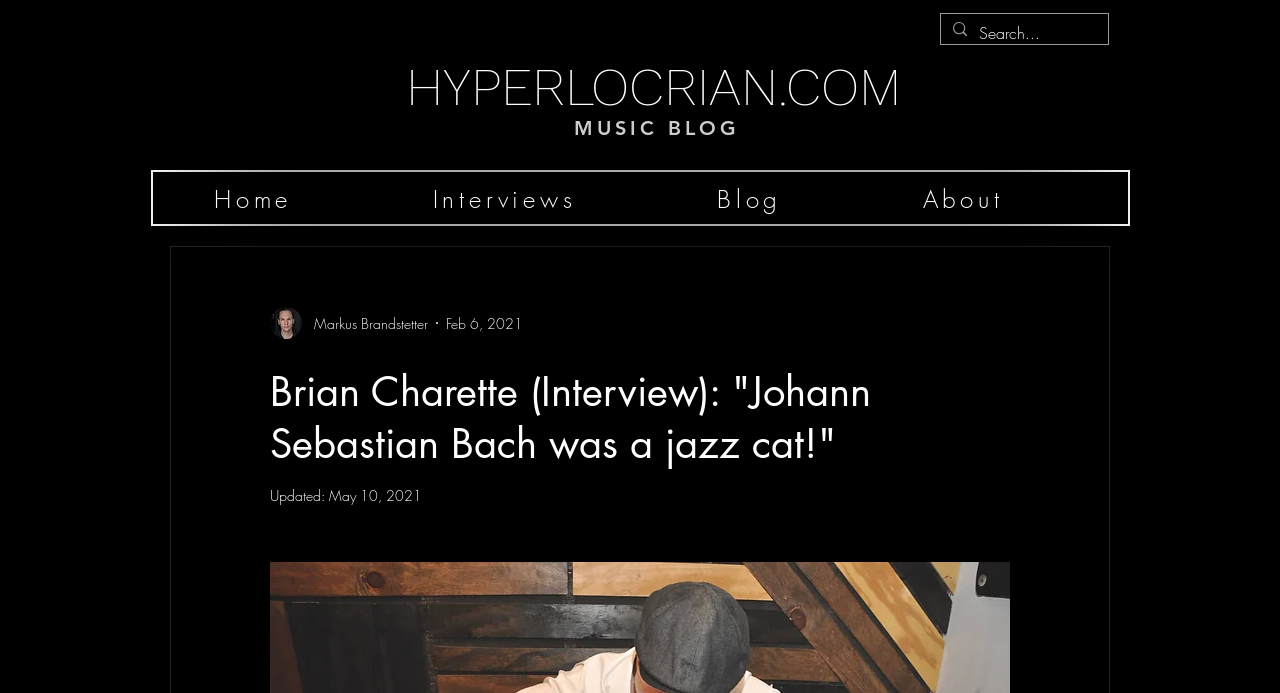Please find the bounding box for the following UI element description. Provide the coordinates in (top-left x, top-left y, bottom-right x, bottom-right y) format, with values between 0 and 1: HYPERLOCRIAN.COM

[0.317, 0.085, 0.712, 0.166]